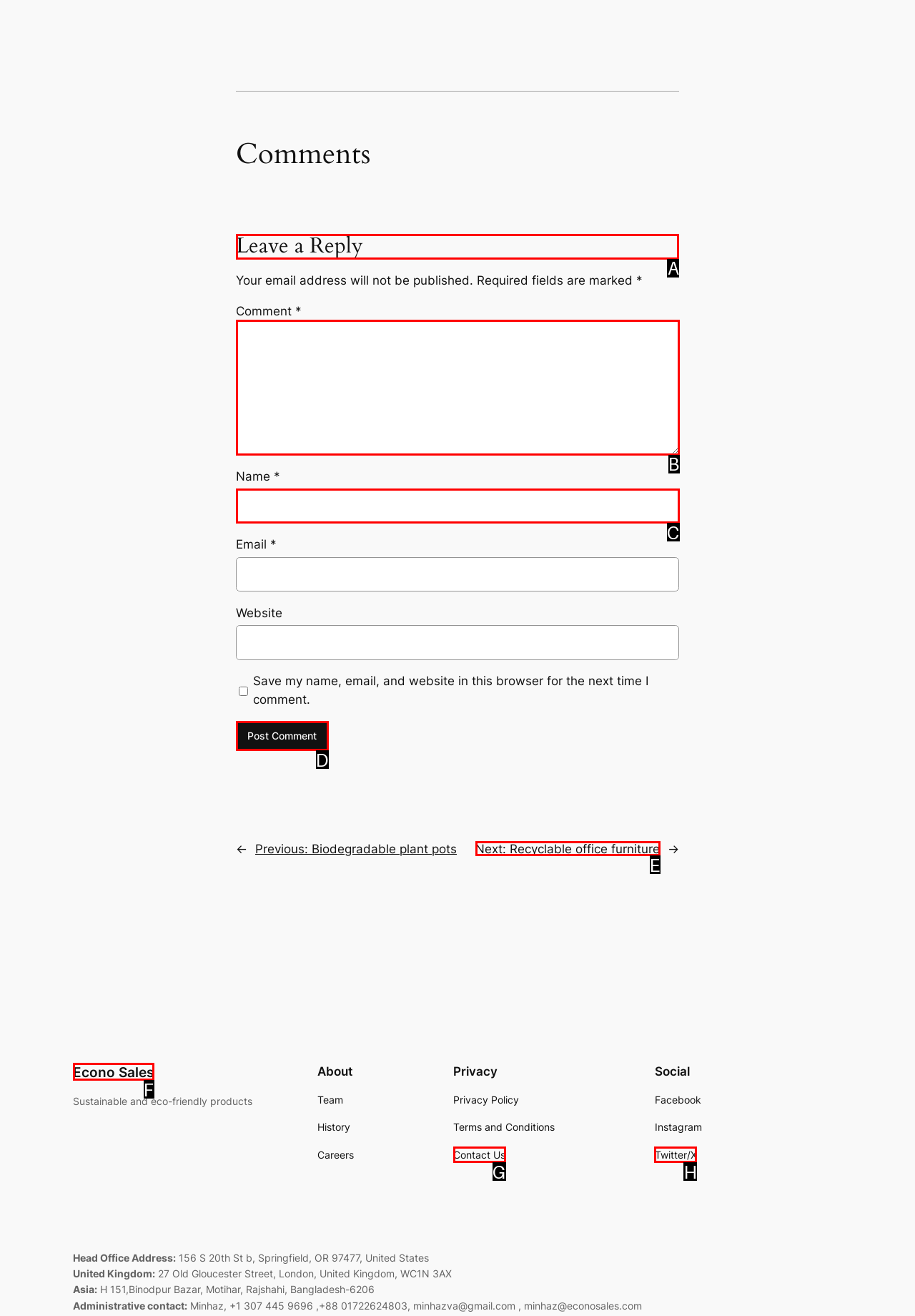Find the correct option to complete this instruction: Leave a comment. Reply with the corresponding letter.

A